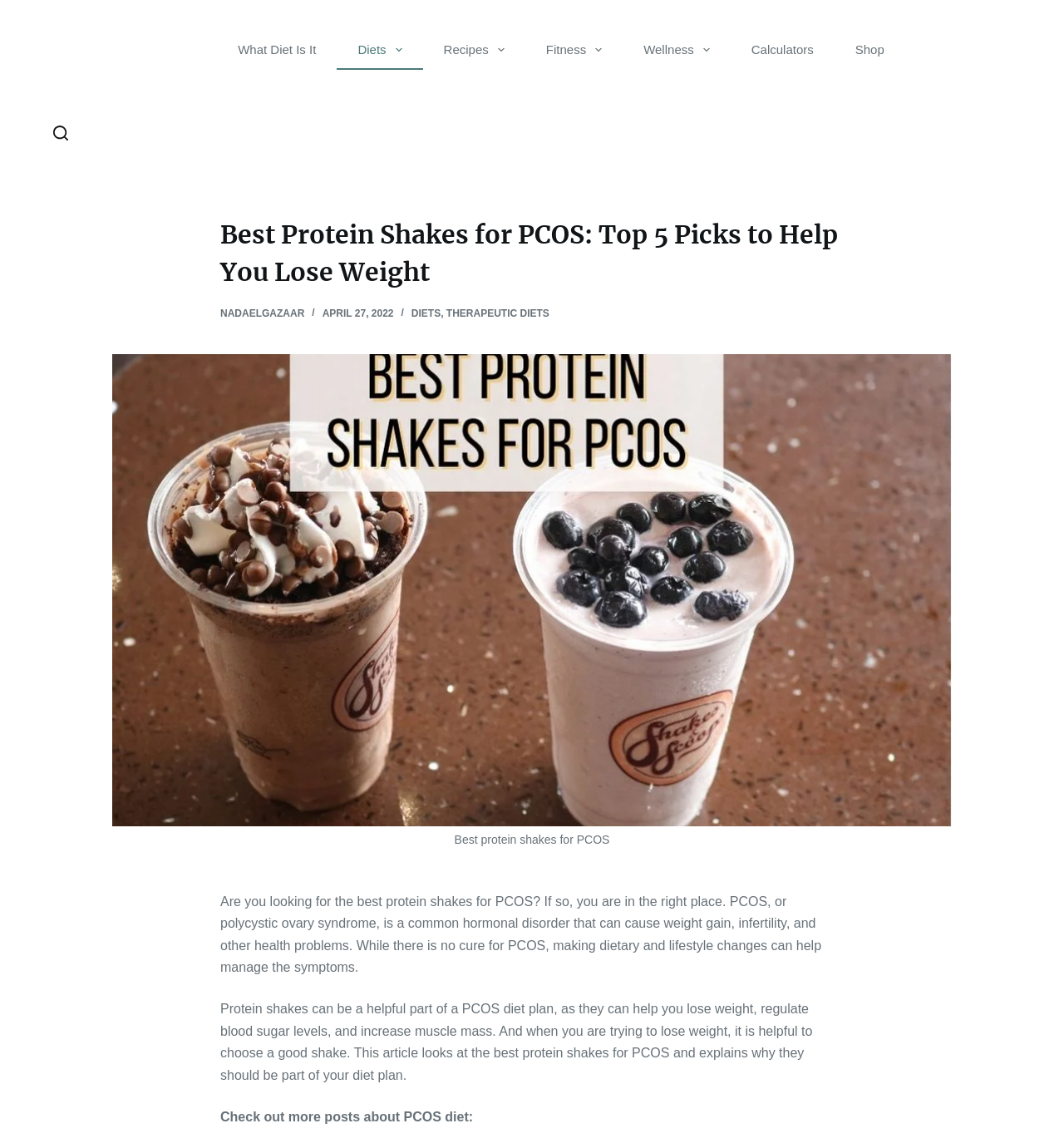Determine the bounding box coordinates of the UI element described by: "Relationship problems and solutions".

None